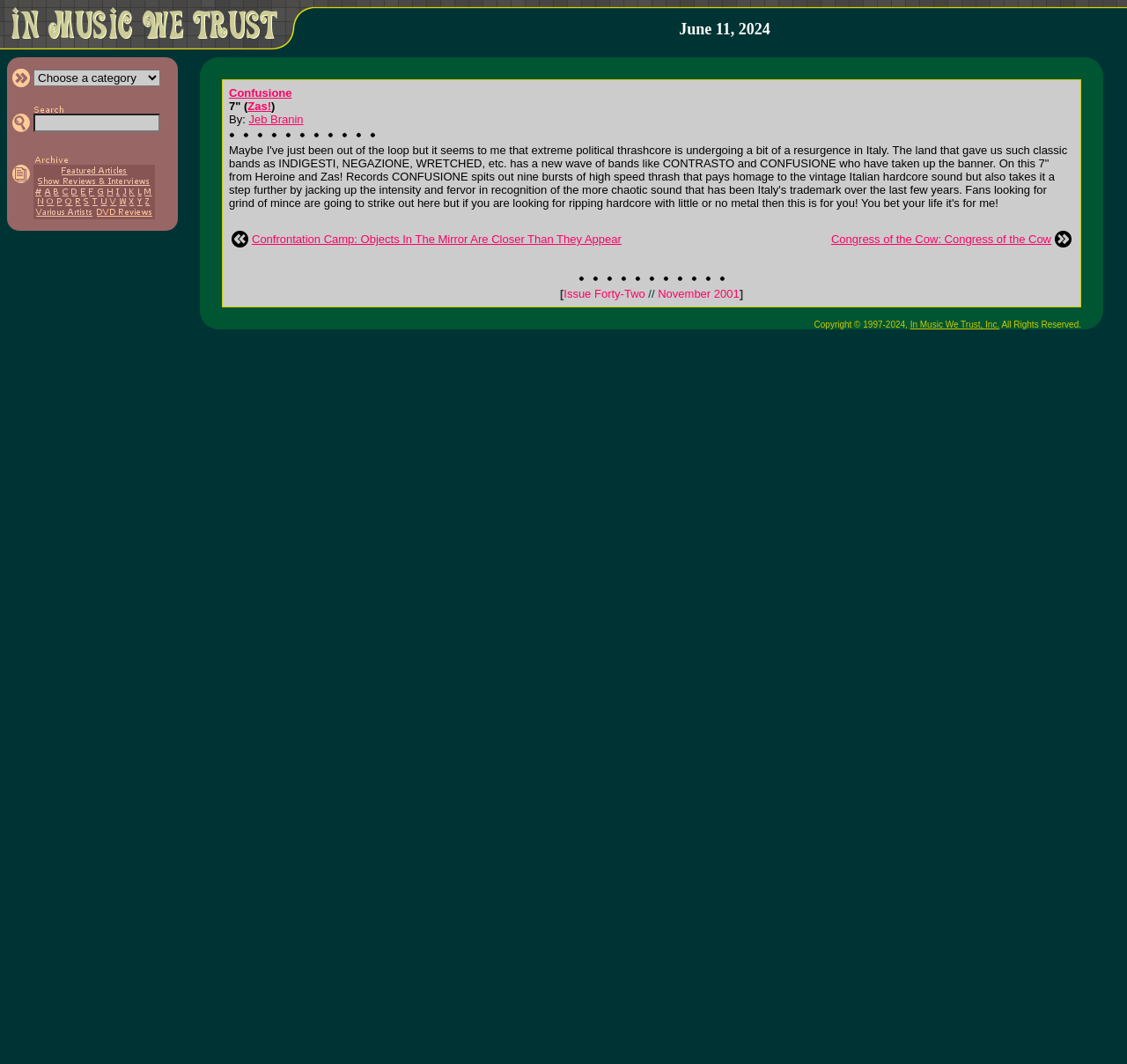Describe all the key features and sections of the webpage thoroughly.

The webpage is about a music review website called "In Music We Trust". At the top, there is a navigation bar with a category selection dropdown menu and a search bar. Below the navigation bar, there is a table of contents with links to various sections, including "Article Archives", "Featured Articles", "Interviews & Show Reviews", and "DVD Reviews".

The main content of the page is a music review article titled "Confusione: 7" (Zas!)". The article is written by Jeb Branin and discusses the Italian thrashcore band Confusione's 7-inch record release. The review provides an overview of the band's sound, comparing it to classic Italian hardcore bands, and recommends it to fans of ripping hardcore with little or no metal.

To the left of the article, there is a sidebar with links to previous and next articles, as well as a copyright notice at the bottom. The webpage has a simple and organized layout, making it easy to navigate and read the content.